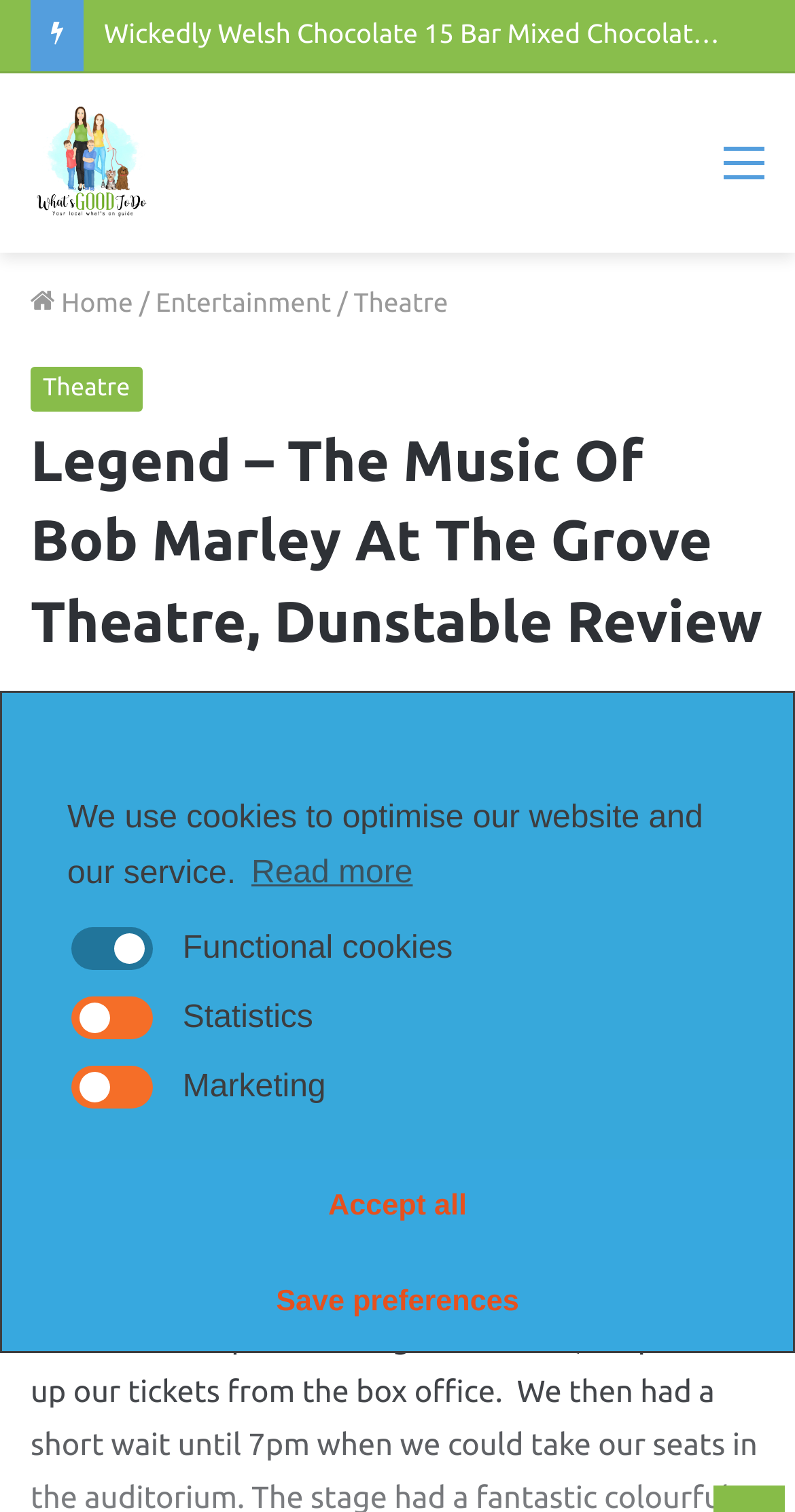Identify the bounding box coordinates of the section that should be clicked to achieve the task described: "Click on the 'Menu' link".

[0.91, 0.088, 0.962, 0.148]